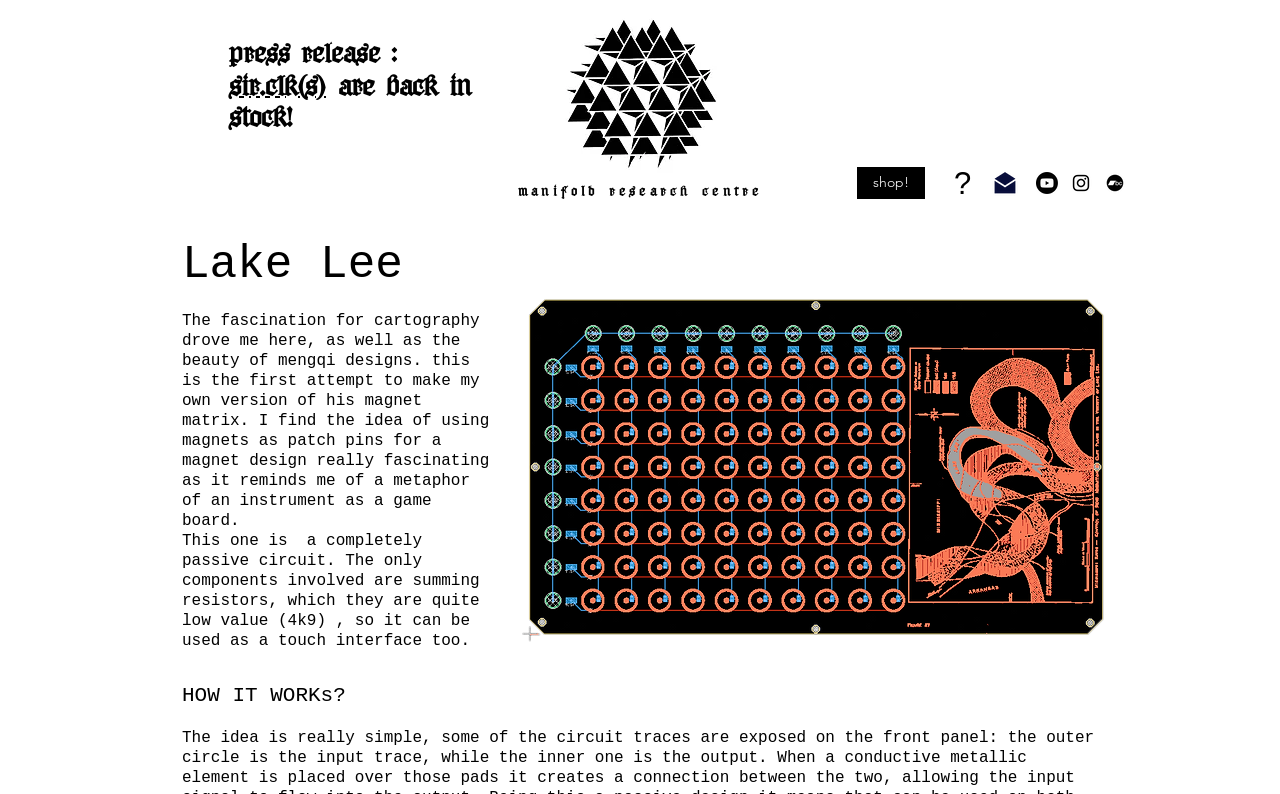Respond to the question below with a concise word or phrase:
What is the purpose of the circuit?

Touch interface